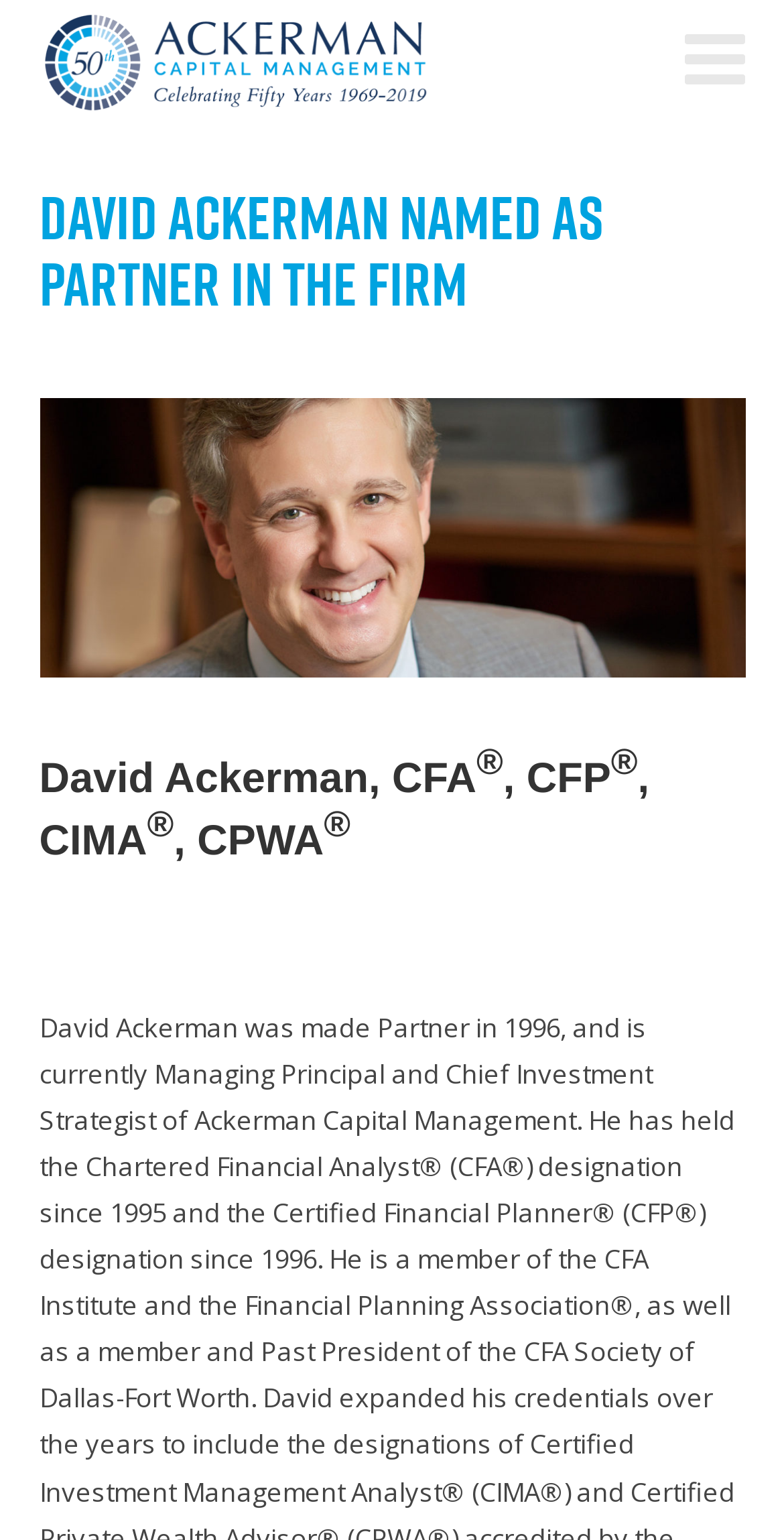Give a short answer using one word or phrase for the question:
What is the relationship between David Ackerman and Ackerman Capital Management?

He is a partner